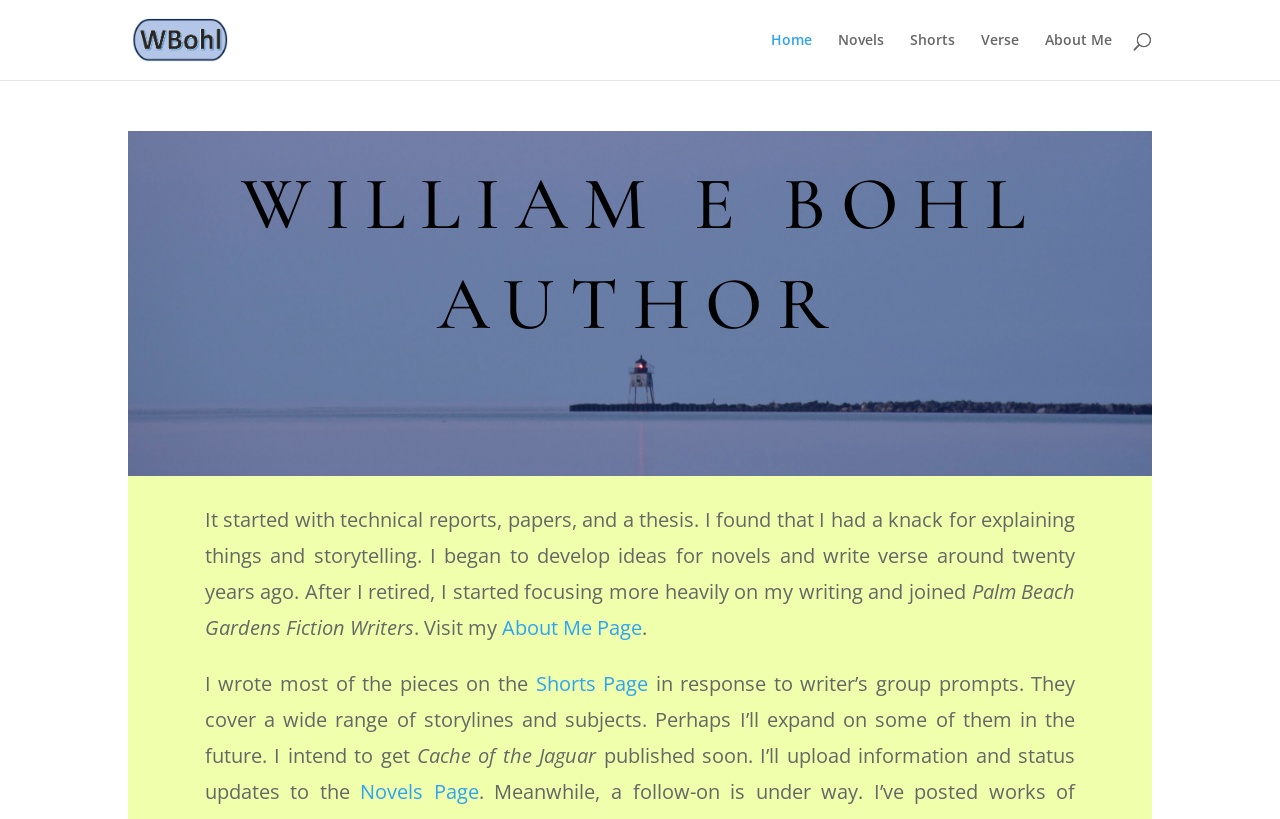Can you find the bounding box coordinates for the UI element given this description: "Verse"? Provide the coordinates as four float numbers between 0 and 1: [left, top, right, bottom].

[0.766, 0.04, 0.796, 0.098]